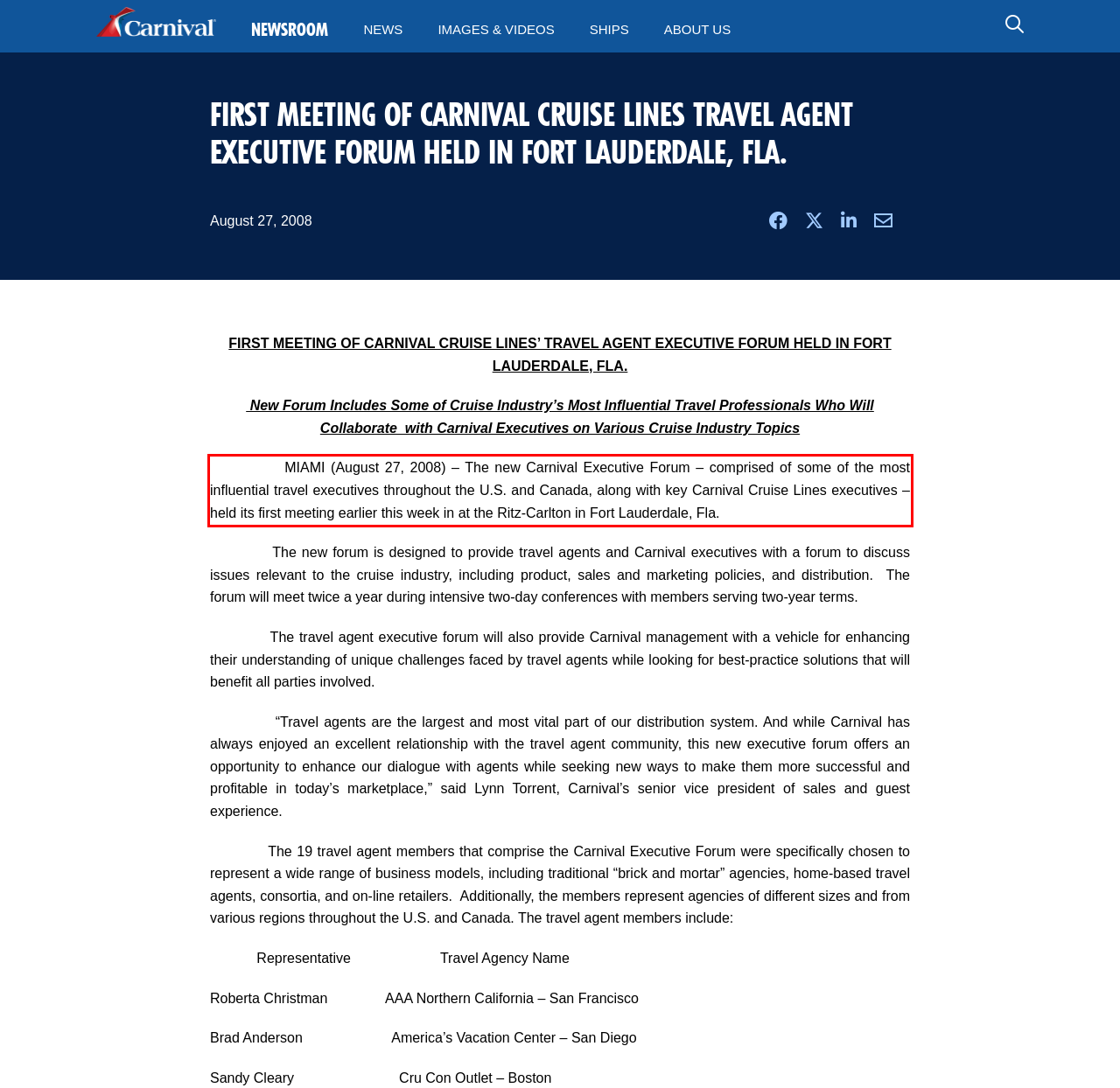Locate the red bounding box in the provided webpage screenshot and use OCR to determine the text content inside it.

MIAMI (August 27, 2008) – The new Carnival Executive Forum – comprised of some of the most influential travel executives throughout the U.S. and Canada, along with key Carnival Cruise Lines executives – held its first meeting earlier this week in at the Ritz-Carlton in Fort Lauderdale, Fla.